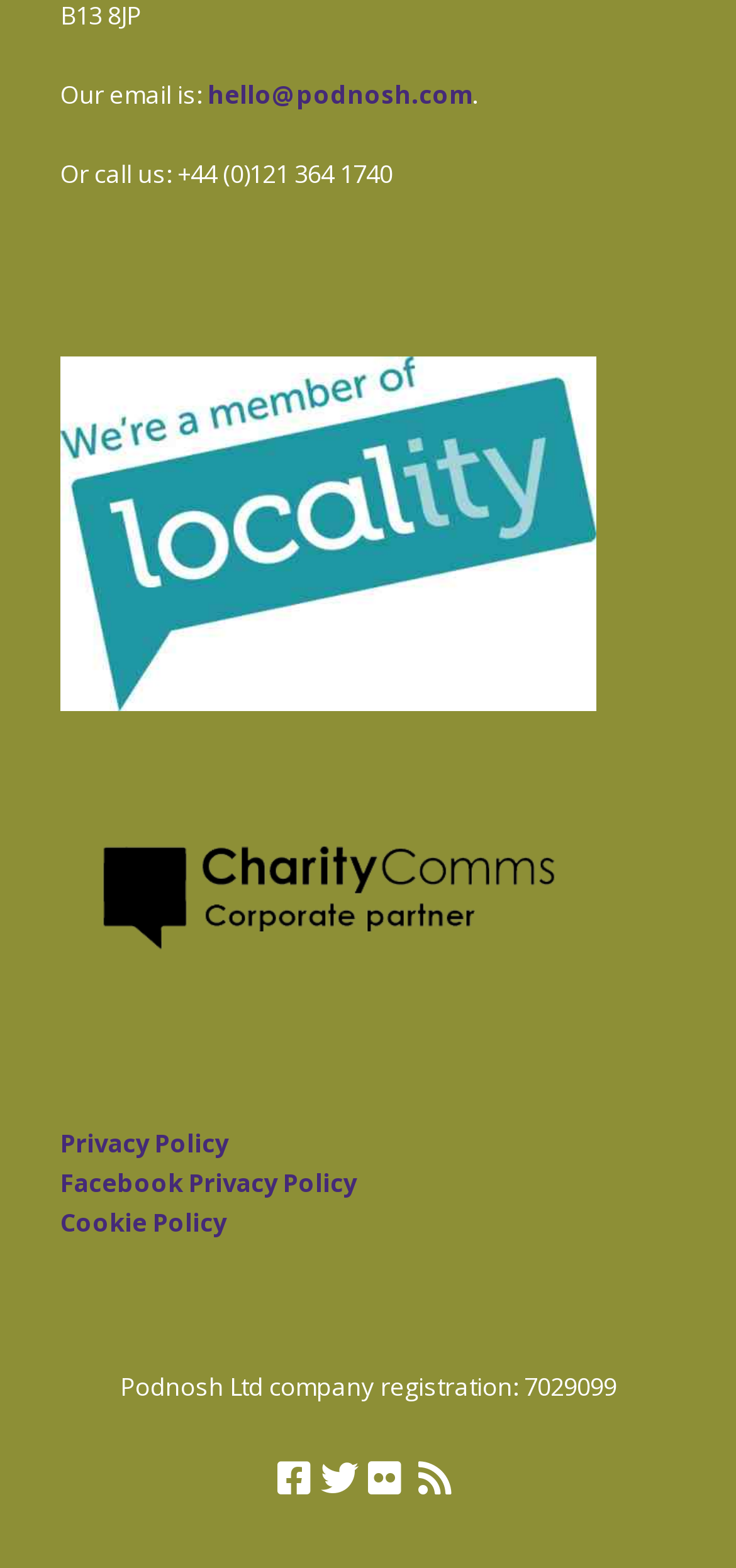Determine the bounding box coordinates for the area that should be clicked to carry out the following instruction: "Send an email to hello@podnosh.com".

[0.282, 0.049, 0.641, 0.071]